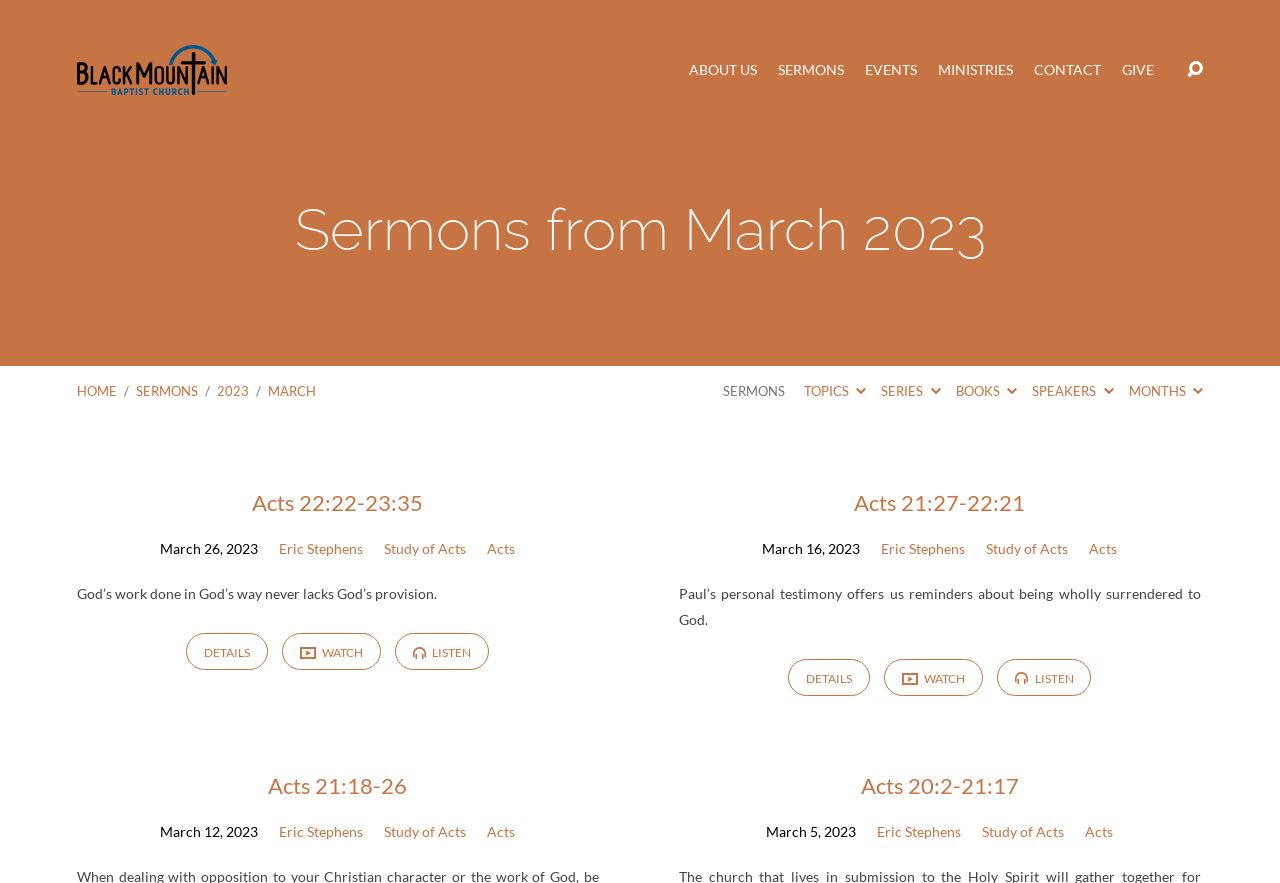Determine the bounding box coordinates of the UI element described below. Use the format (top-left x, top-left y, bottom-right x, bottom-right y) with floating point numbers between 0 and 1: Eric Stephens

[0.689, 0.611, 0.754, 0.63]